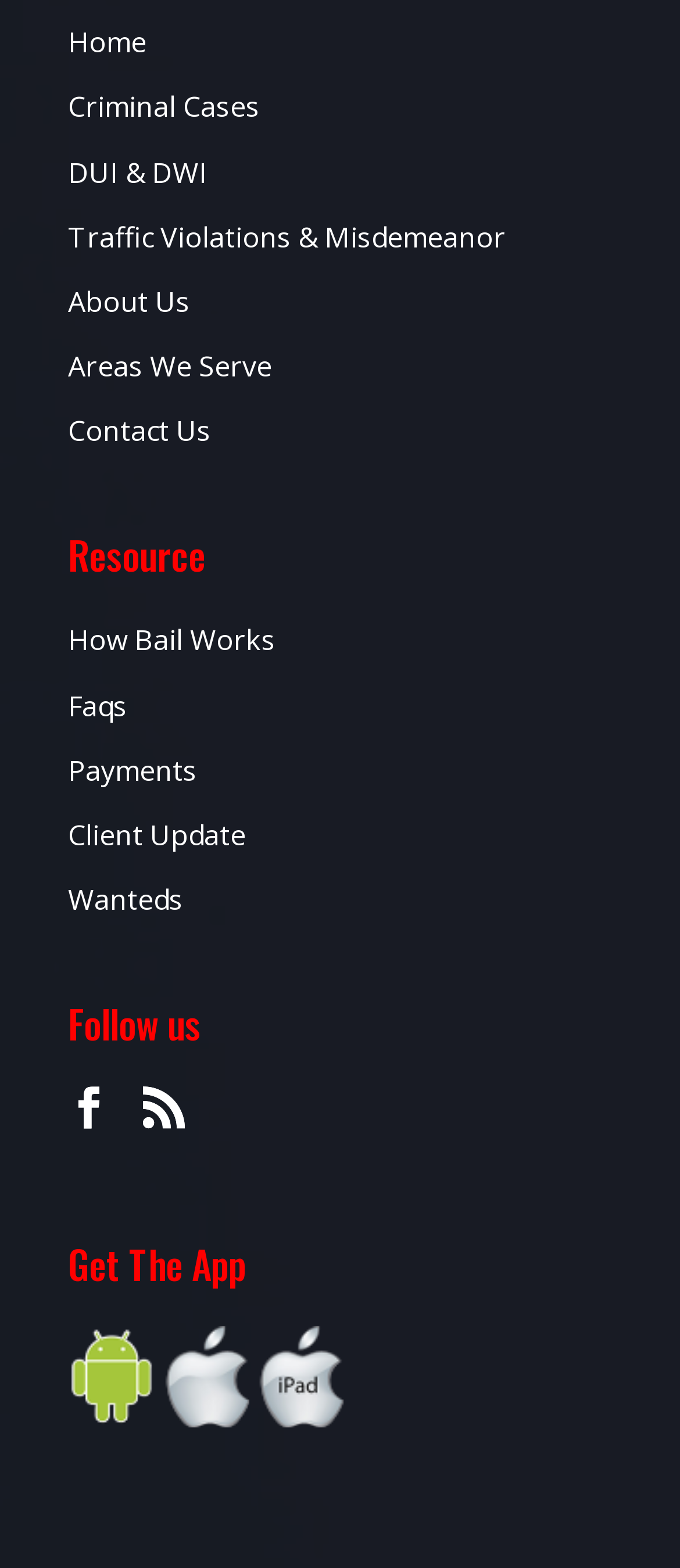Answer the following in one word or a short phrase: 
What type of cases does the webpage seem to focus on?

Criminal cases